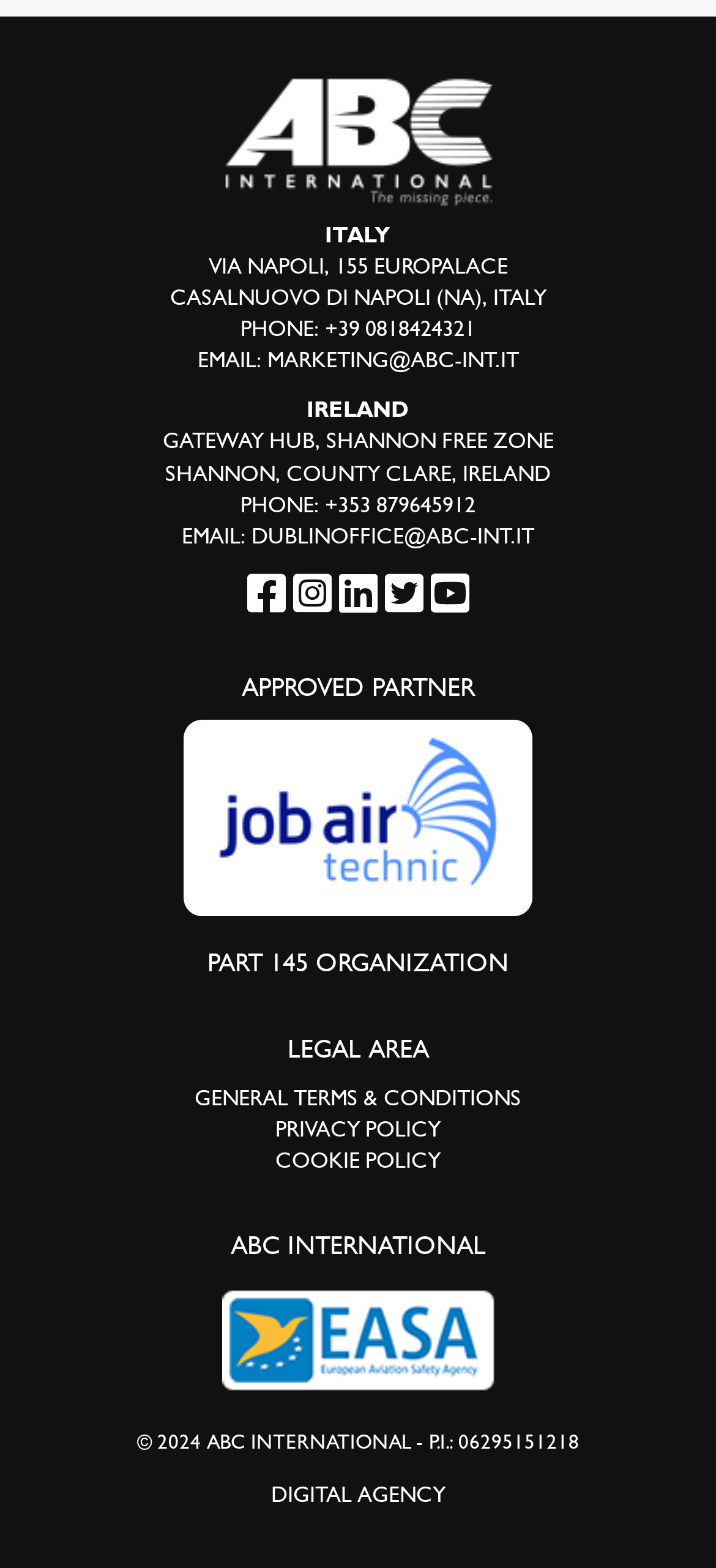Specify the bounding box coordinates for the region that must be clicked to perform the given instruction: "Read the general terms and conditions".

[0.272, 0.692, 0.728, 0.708]